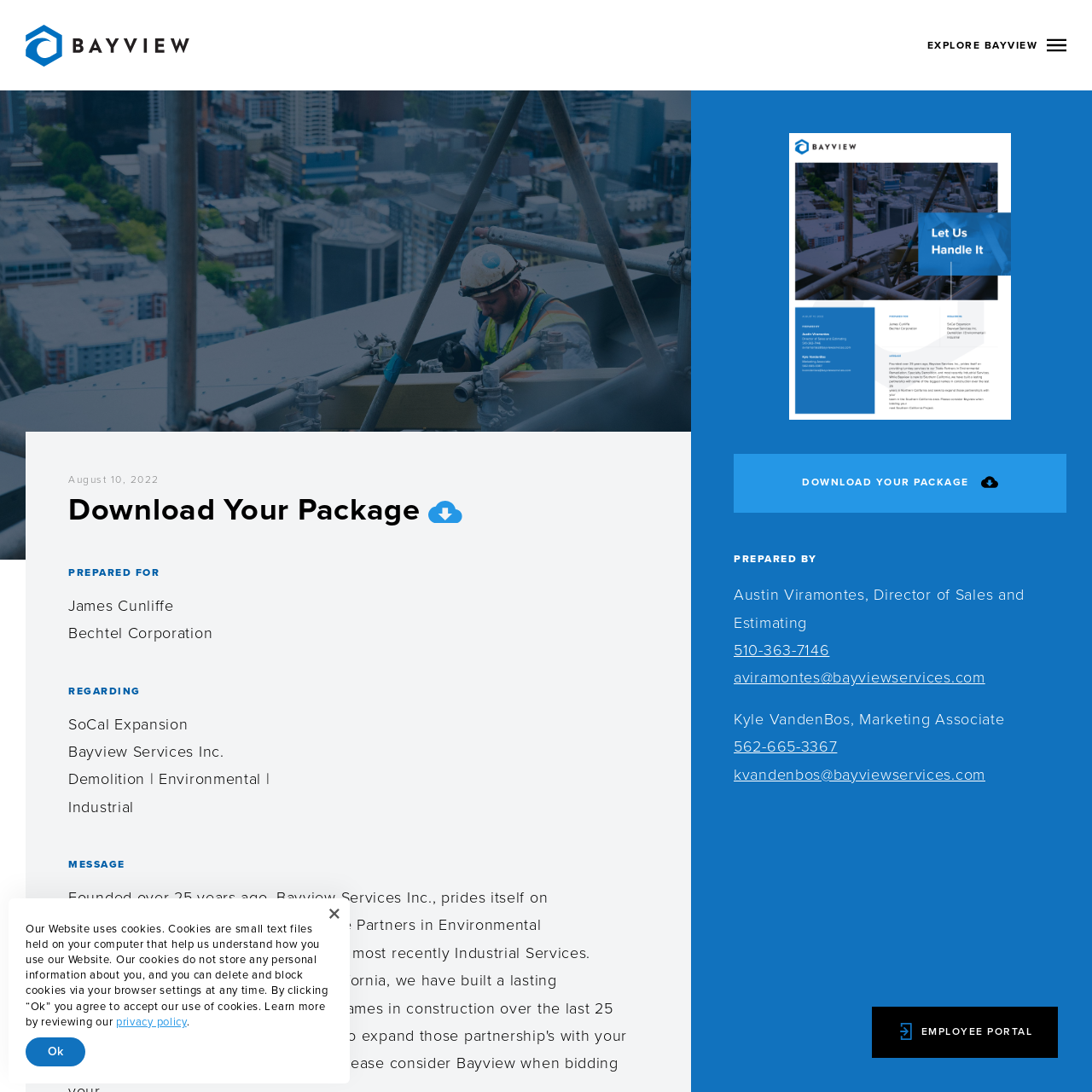Locate the bounding box coordinates of the item that should be clicked to fulfill the instruction: "Go to Employee Portal".

[0.798, 0.922, 0.969, 0.969]